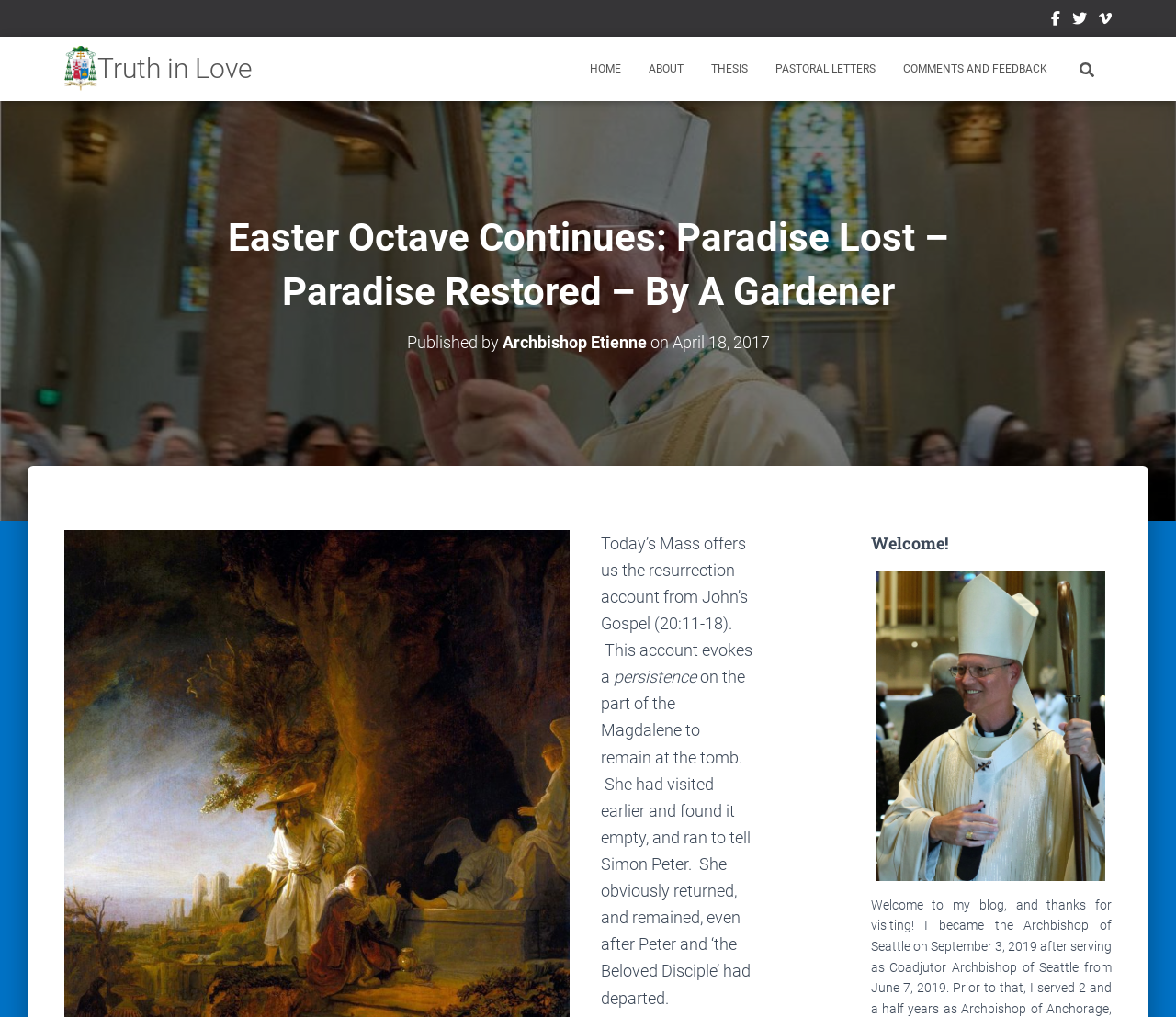Kindly provide the bounding box coordinates of the section you need to click on to fulfill the given instruction: "Search for something".

[0.906, 0.045, 0.914, 0.093]